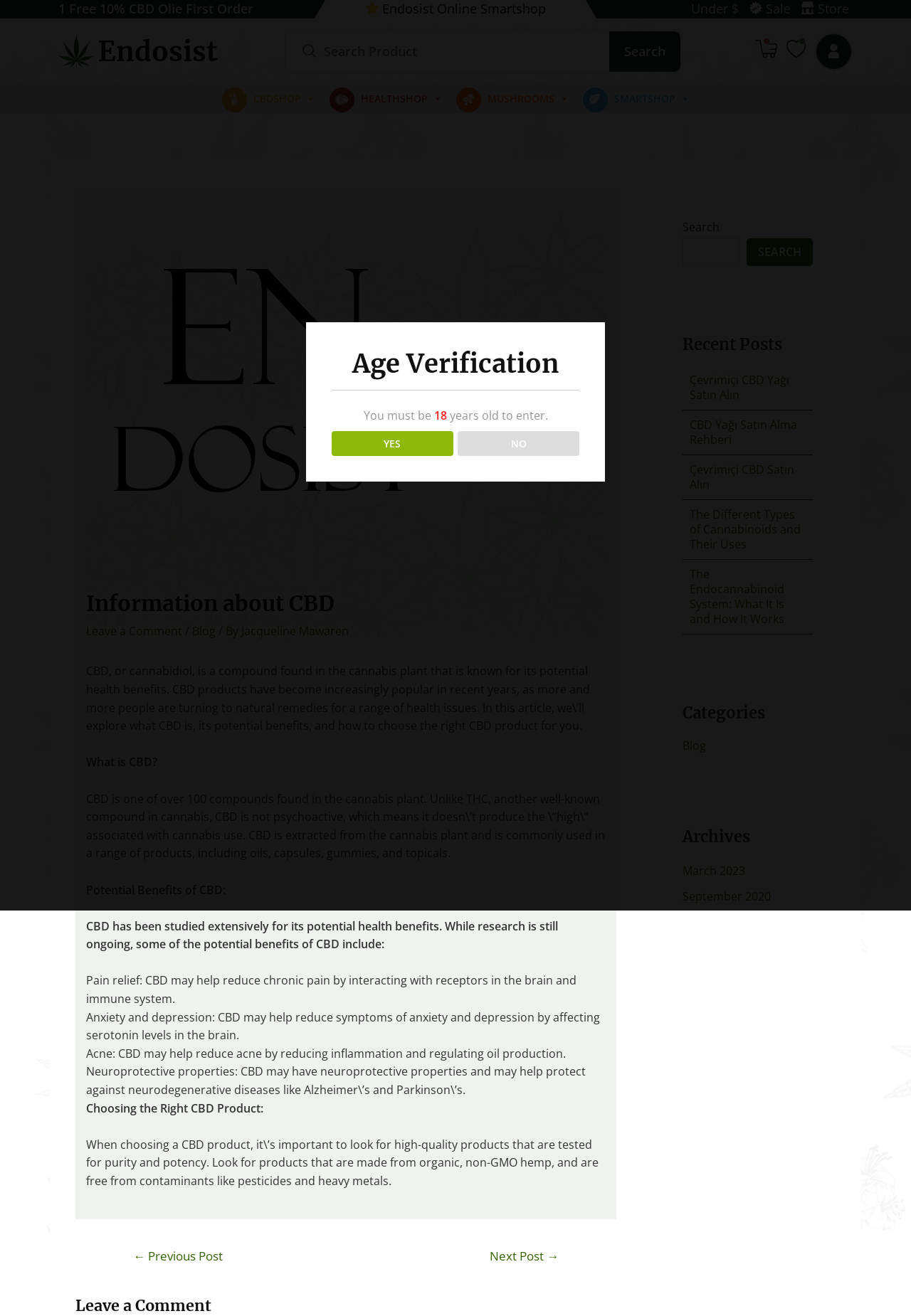Explain the contents of the webpage comprehensively.

This webpage is about CBD, or cannabidiol, a compound found in the cannabis plant known for its potential health benefits. At the top of the page, there is a header section with a logo, a search bar, and several links to different sections of the website, including "Under $", "Sale", "Store", and "Endosist". Below the header, there is a navigation menu with links to "CBDSHOP", "HEALTHSHOP", "MUSHROOMS", and "SMARTSHOP".

The main content of the page is an article about CBD, which starts with a heading "Information about CBD". The article provides an introduction to CBD, its potential benefits, and how to choose the right CBD product. The text is divided into sections, including "What is CBD?", "Potential Benefits of CBD:", and "Choosing the Right CBD Product:". Each section provides detailed information about CBD, its effects, and its uses.

On the right side of the page, there are several complementary sections, including "Recent Posts", "Categories", and "Archives". These sections provide links to other articles and categories on the website.

At the bottom of the page, there is a section for leaving a comment, with a heading "Leave a Comment" and a post navigation section with links to previous and next posts.

Additionally, there is an age verification section in the middle of the page, which requires users to confirm that they are at least 18 years old to enter the website.

Overall, the webpage provides a wealth of information about CBD, its benefits, and its uses, as well as links to other related articles and categories on the website.